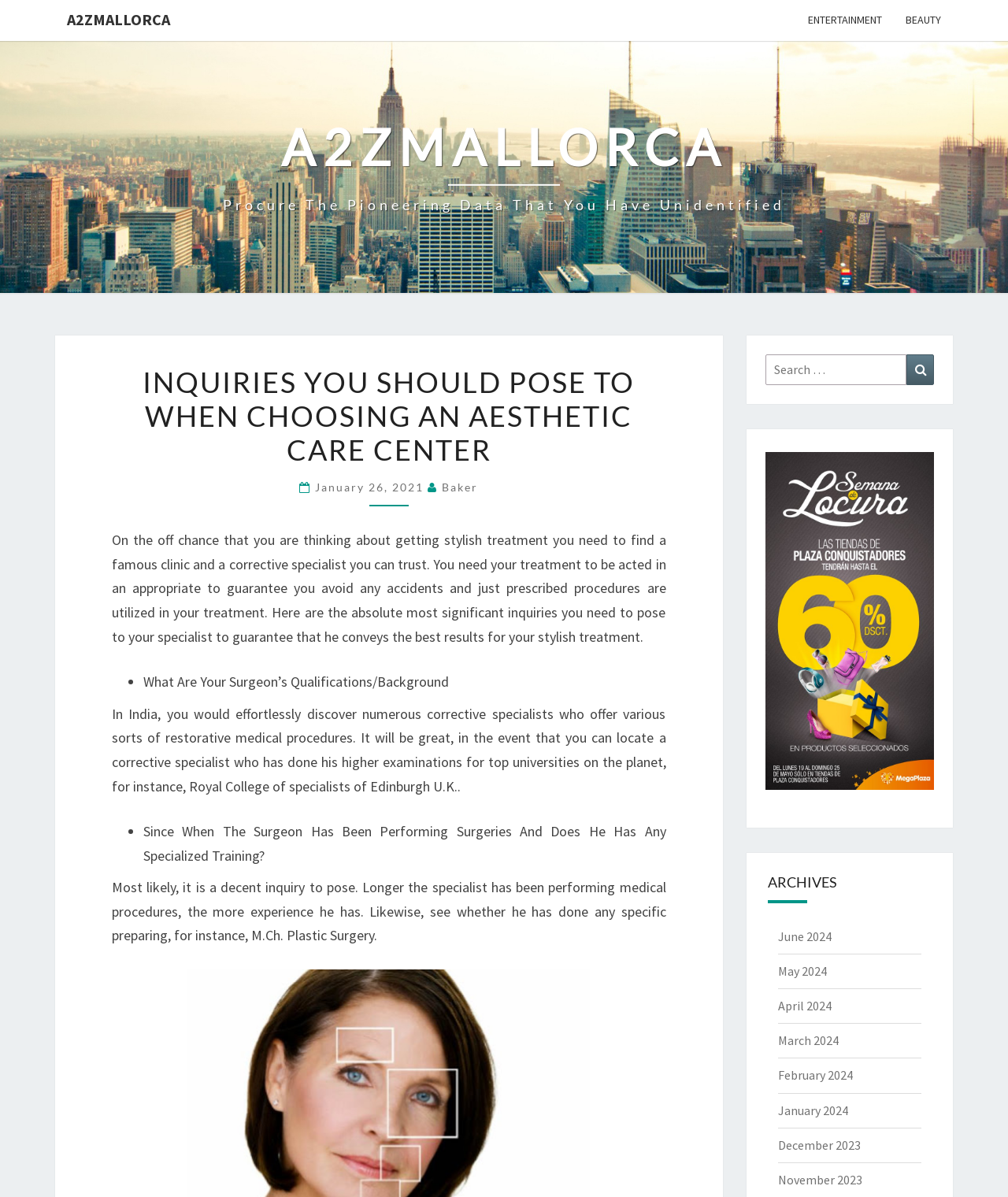Locate the bounding box coordinates of the clickable region necessary to complete the following instruction: "Read the article about inquiries to pose when choosing an aesthetic care center". Provide the coordinates in the format of four float numbers between 0 and 1, i.e., [left, top, right, bottom].

[0.111, 0.305, 0.661, 0.39]